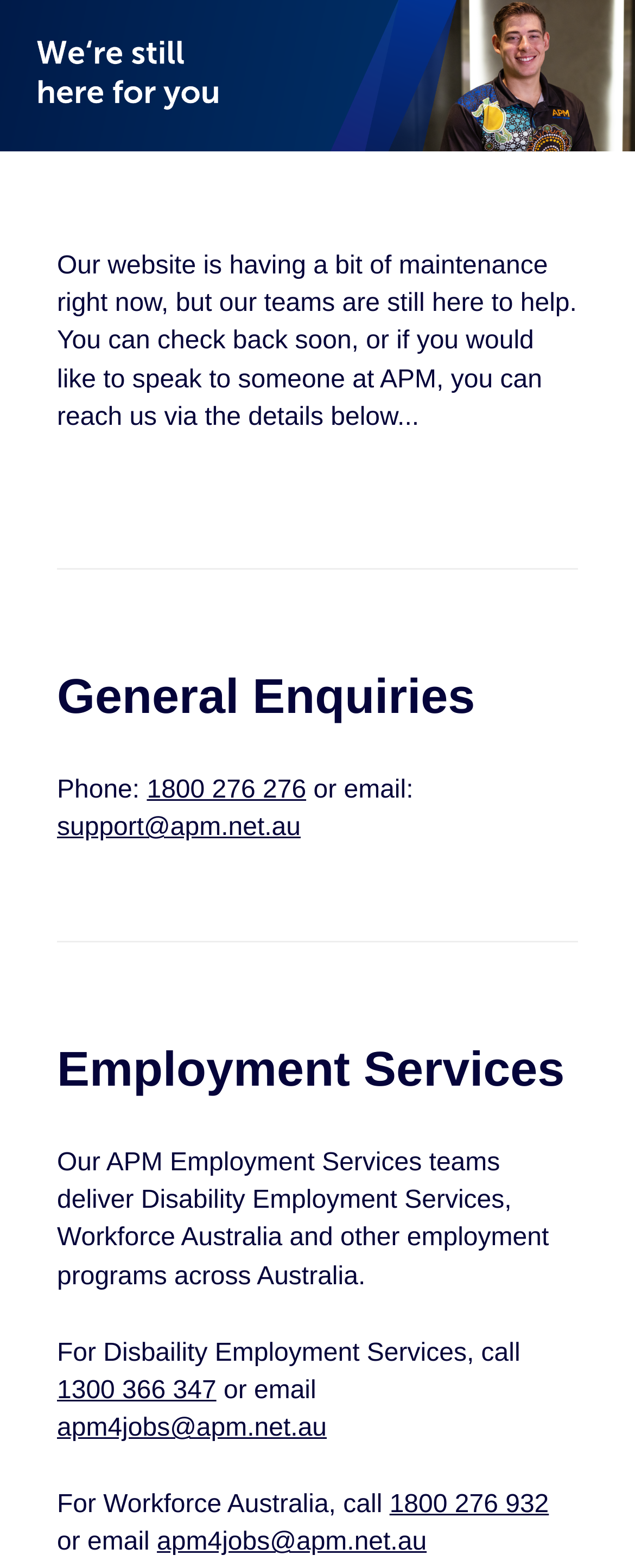What is the email address for employment services?
Look at the screenshot and respond with a single word or phrase.

apm4jobs@apm.net.au